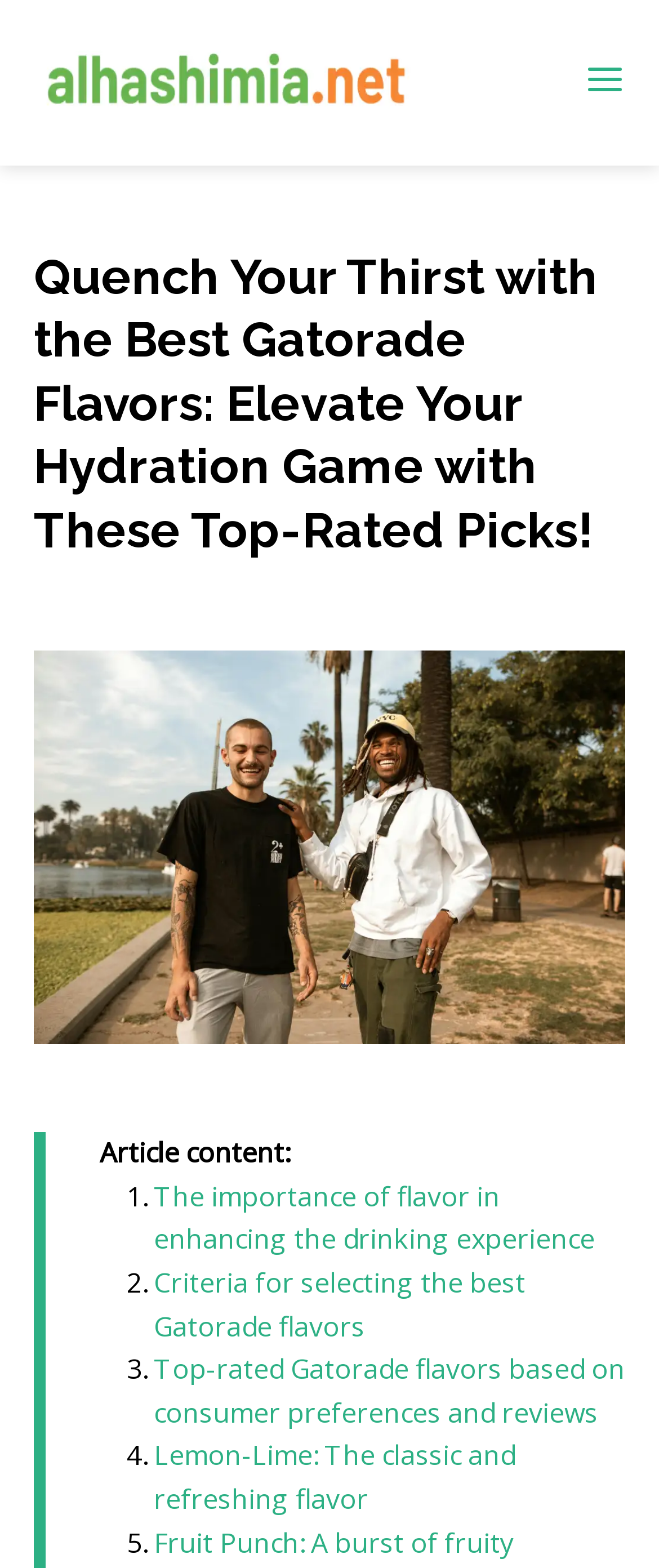Locate the primary heading on the webpage and return its text.

Quench Your Thirst with the Best Gatorade Flavors: Elevate Your Hydration Game with These Top-Rated Picks!